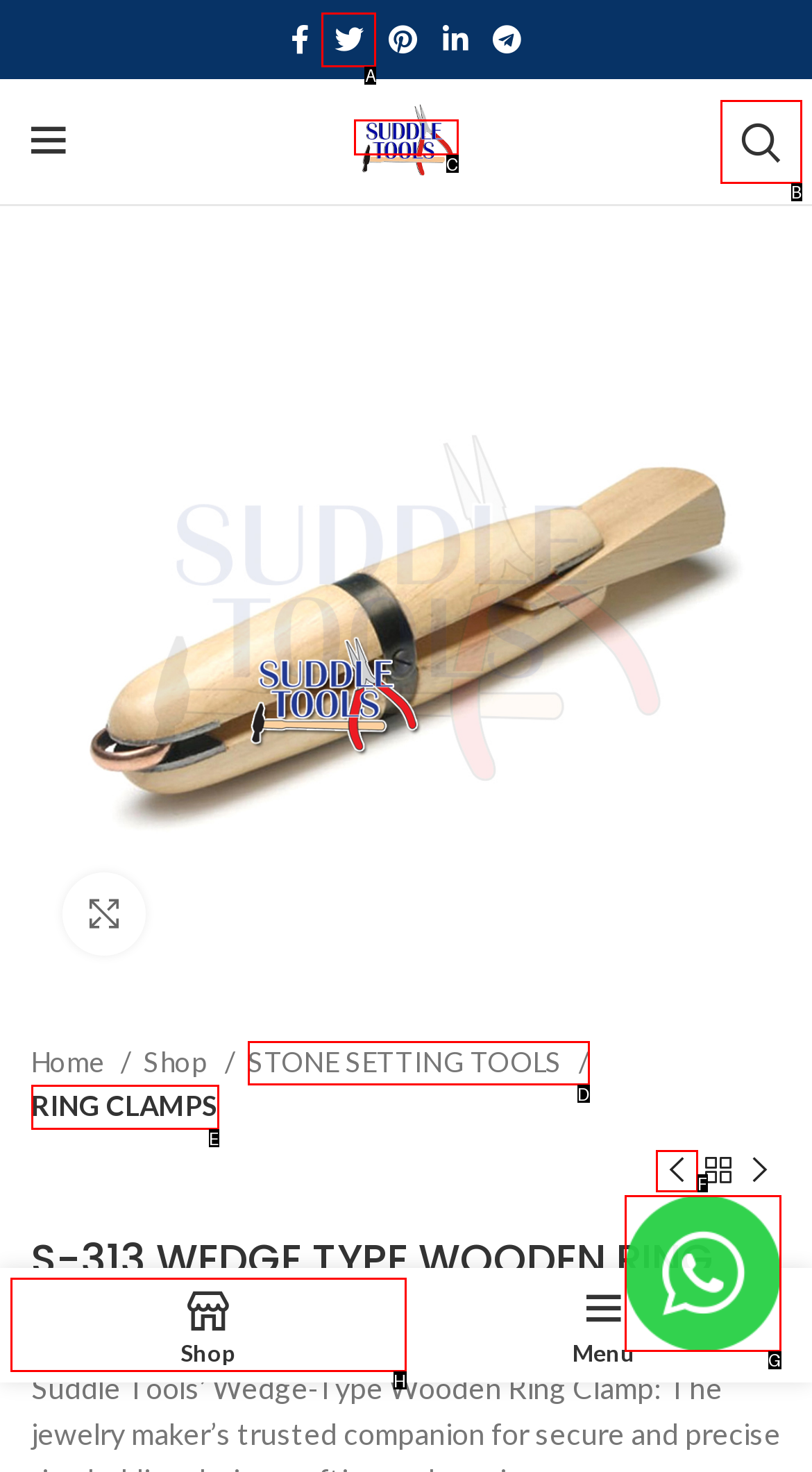Select the appropriate HTML element to click on to finish the task: View shop.
Answer with the letter corresponding to the selected option.

H